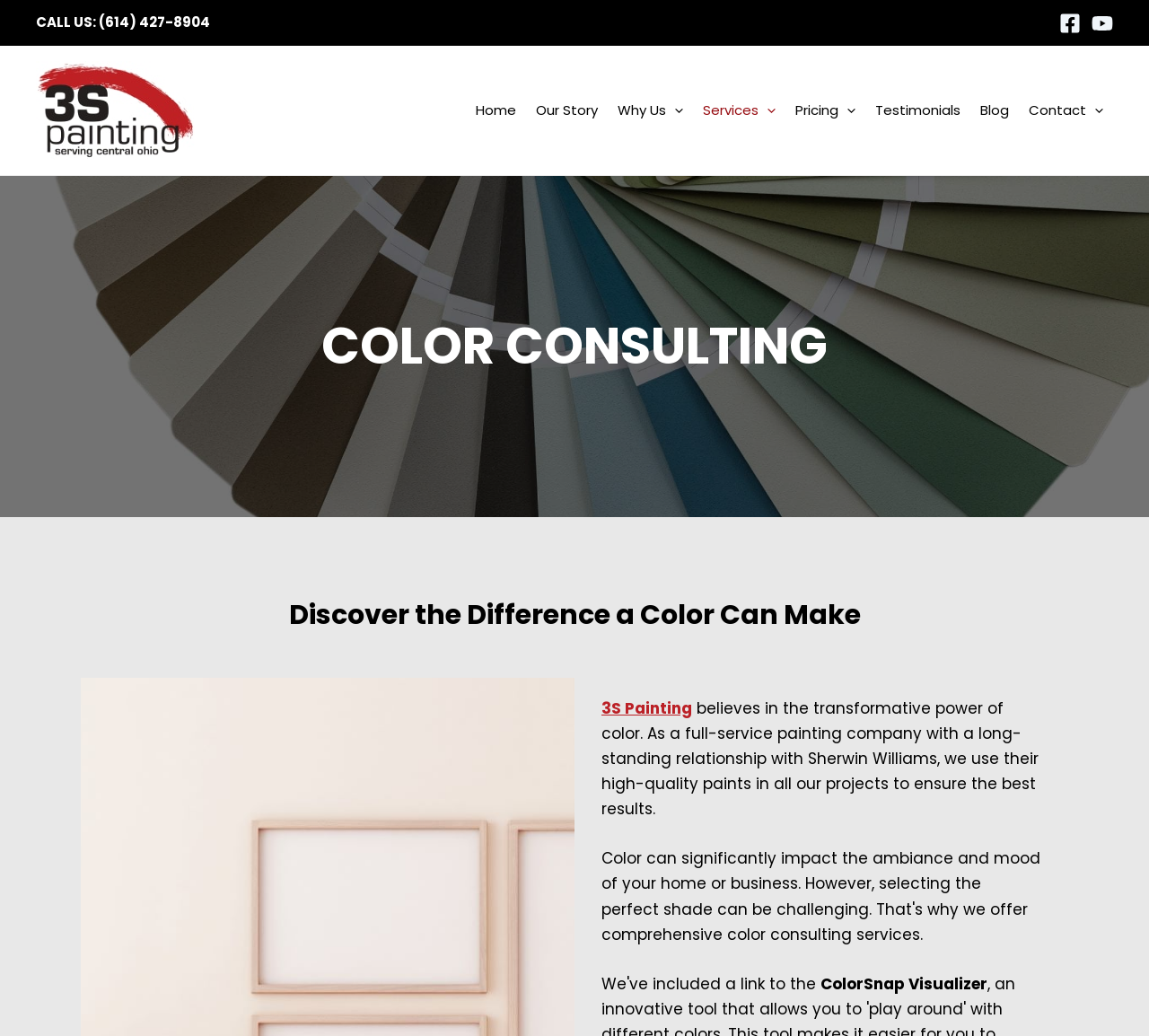How many social media links are there?
Provide a detailed and well-explained answer to the question.

I counted the social media links by looking at the top-right corner of the webpage, where I found links to Facebook and YouTube.